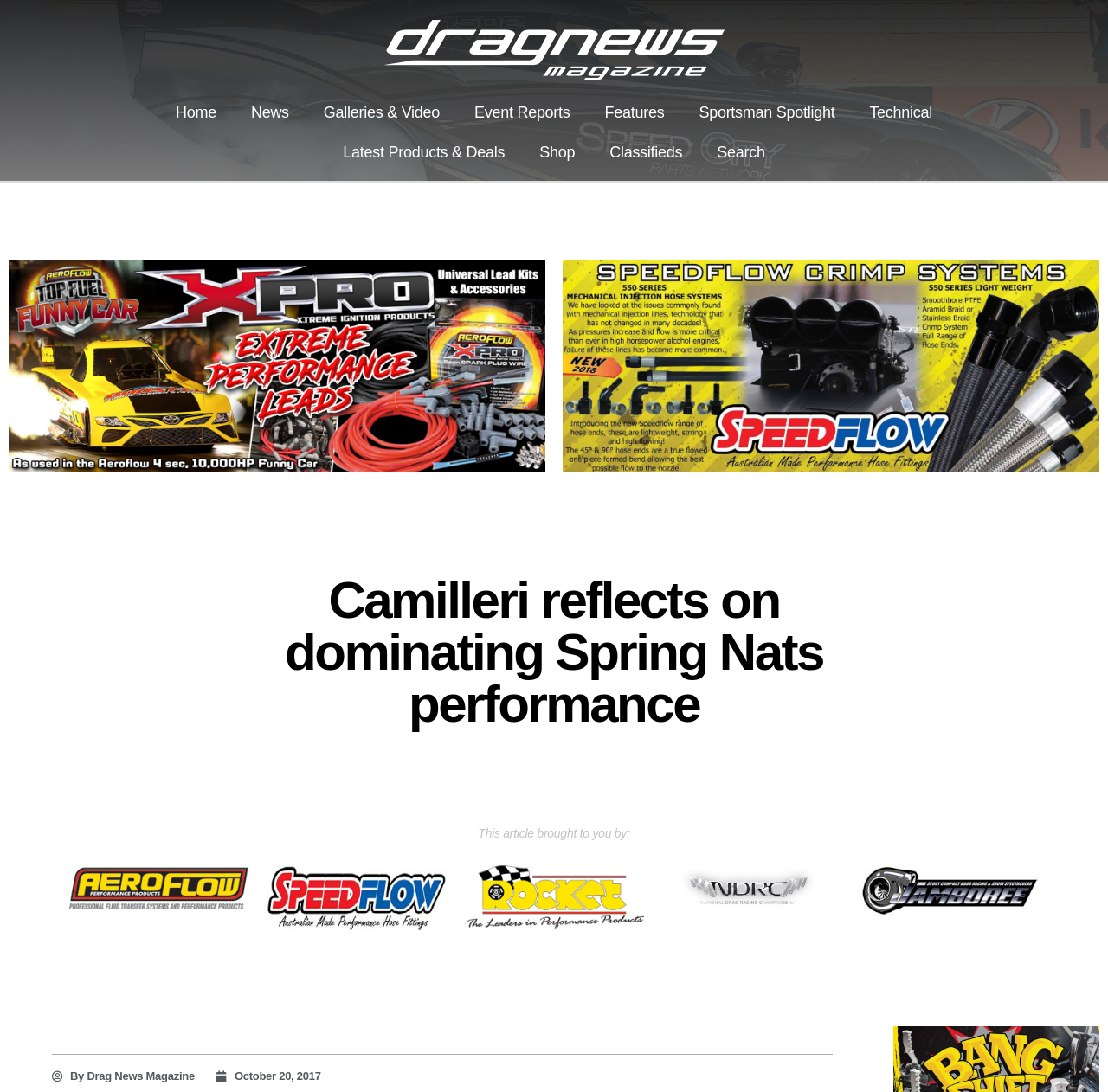Use a single word or phrase to answer the question: 
What is the date of the article?

October 20, 2017